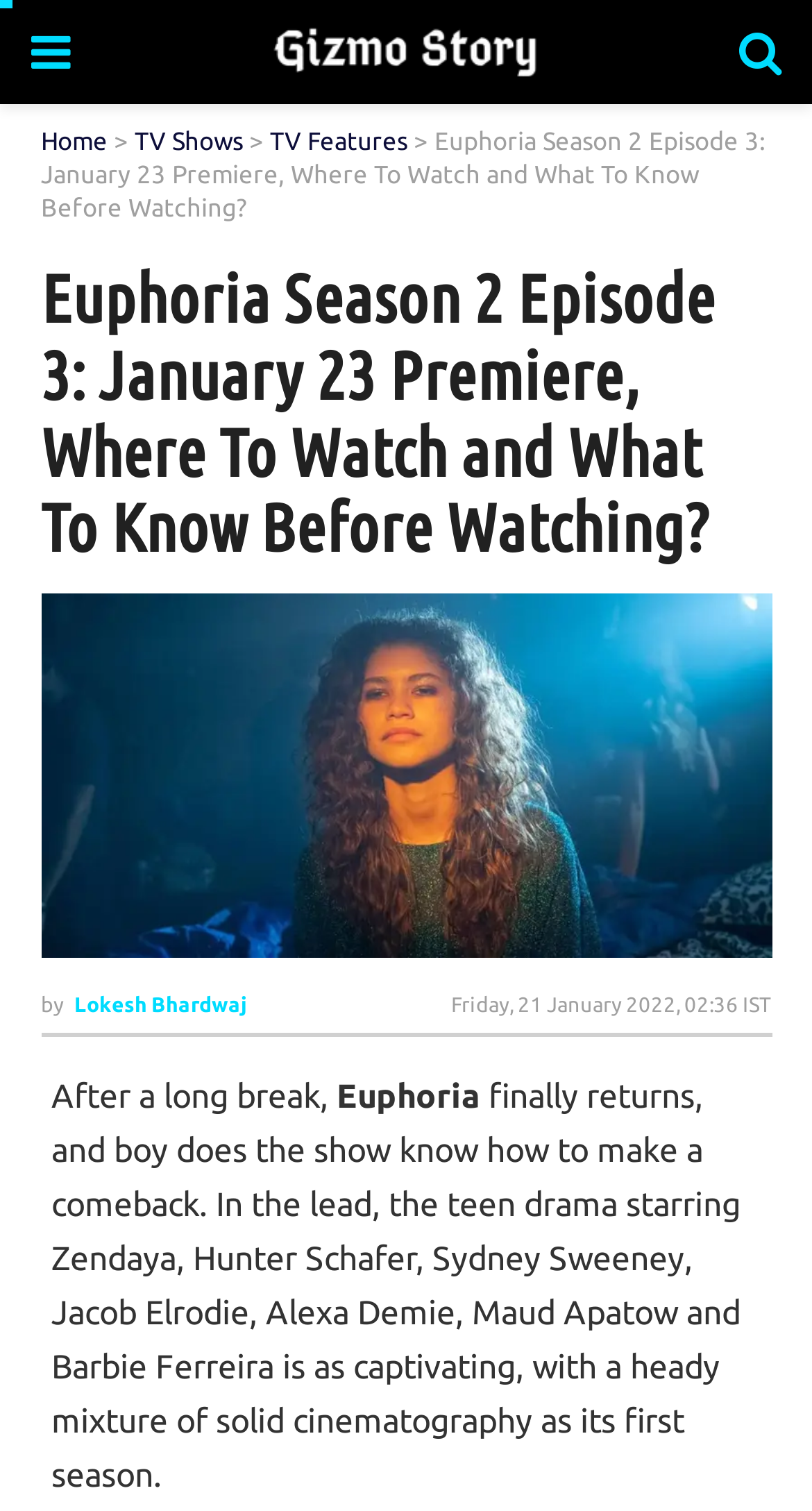Describe the webpage in detail, including text, images, and layout.

The webpage is about Euphoria Season 2 Episode 3, with a focus on its premiere and what to know before watching. At the top left, there is a link with a icon '\uf0c9' and another link "Gizmo Story" with an accompanying image. To the right of these links, there is a link with an icon '\uf002'. Below these elements, there is a navigation menu with links to "Home", "TV Shows", and "TV Features".

The main content of the webpage is a heading that reads "Euphoria Season 2 Episode 3: January 23 Premiere, Where To Watch and What To Know Before Watching?" which spans almost the entire width of the page. Below this heading, there is a link to "Euphoria Season 2" accompanied by an image. The image and link take up a significant portion of the page.

To the right of the image, there is a byline with the text "by Lokesh Bhardwaj" and a timestamp "Friday, 21 January 2022, 02:36 IST". Below this, there is a block of text that summarizes the show, mentioning its return after a long break and its captivating storyline featuring Zendaya, Hunter Schafer, and other cast members. The text also praises the show's cinematography, comparing it to its first season.